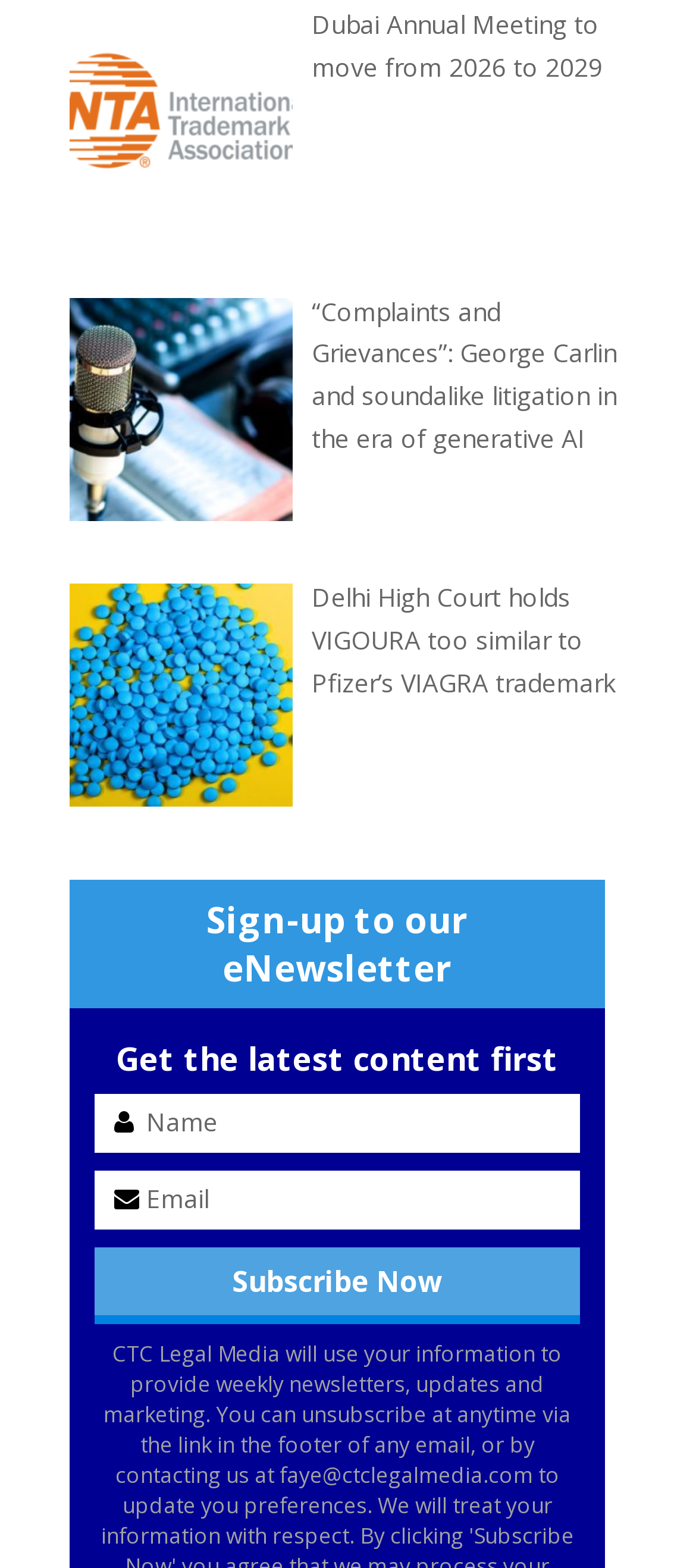What is the purpose of the textboxes?
Please answer the question as detailed as possible based on the image.

I found two textbox elements, [505] and [507], with OCR text 'Name' and 'Email' respectively. These textboxes are likely used to input user information, and the 'Subscribe Now' button [454] suggests that the purpose is to sign up for a newsletter or subscription.